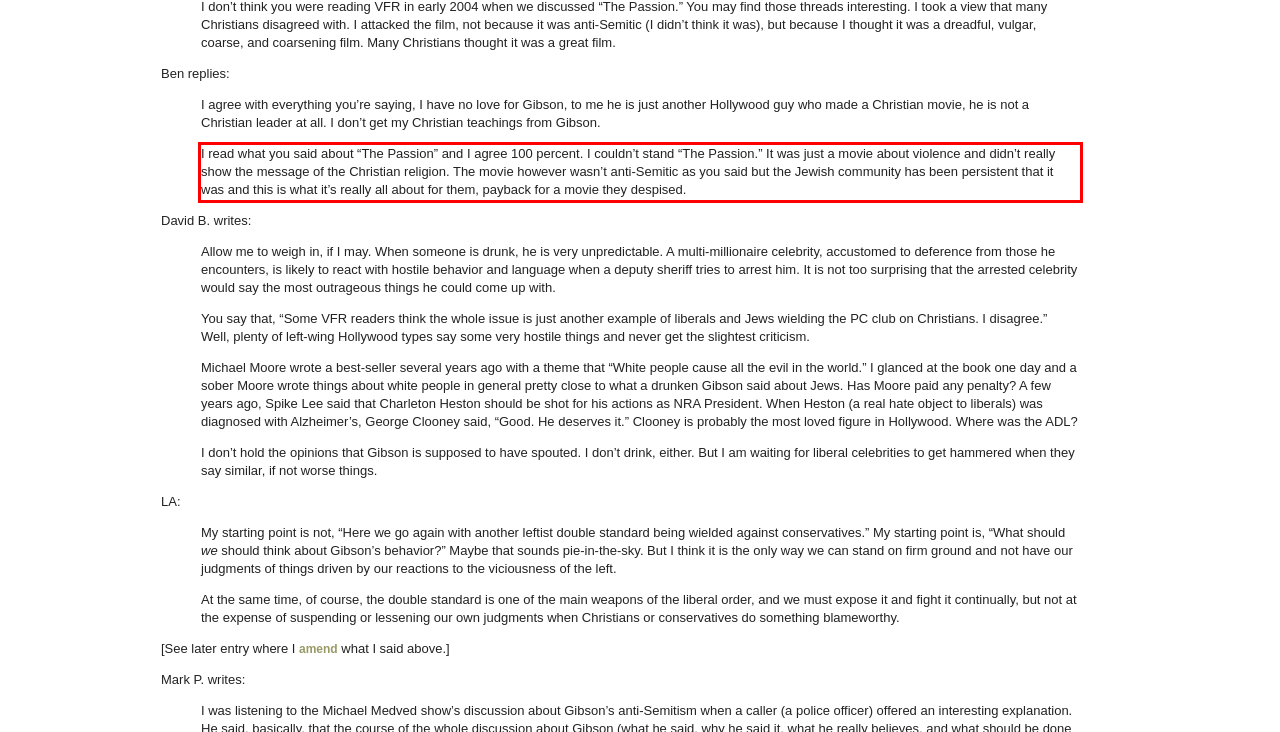Analyze the red bounding box in the provided webpage screenshot and generate the text content contained within.

I read what you said about “The Passion” and I agree 100 percent. I couldn’t stand “The Passion.” It was just a movie about violence and didn’t really show the message of the Christian religion. The movie however wasn’t anti-Semitic as you said but the Jewish community has been persistent that it was and this is what it’s really all about for them, payback for a movie they despised.